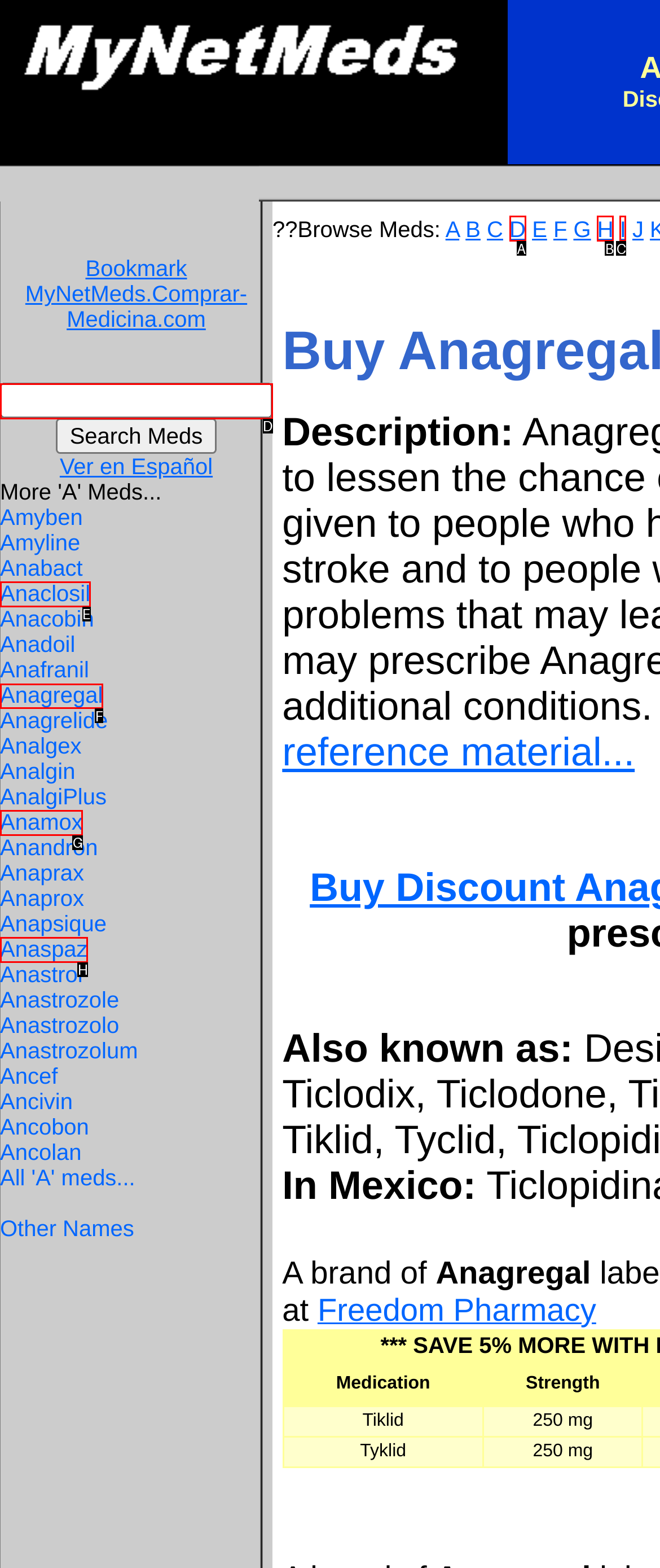Point out the specific HTML element to click to complete this task: Click on EXCELLENCE Reply with the letter of the chosen option.

None